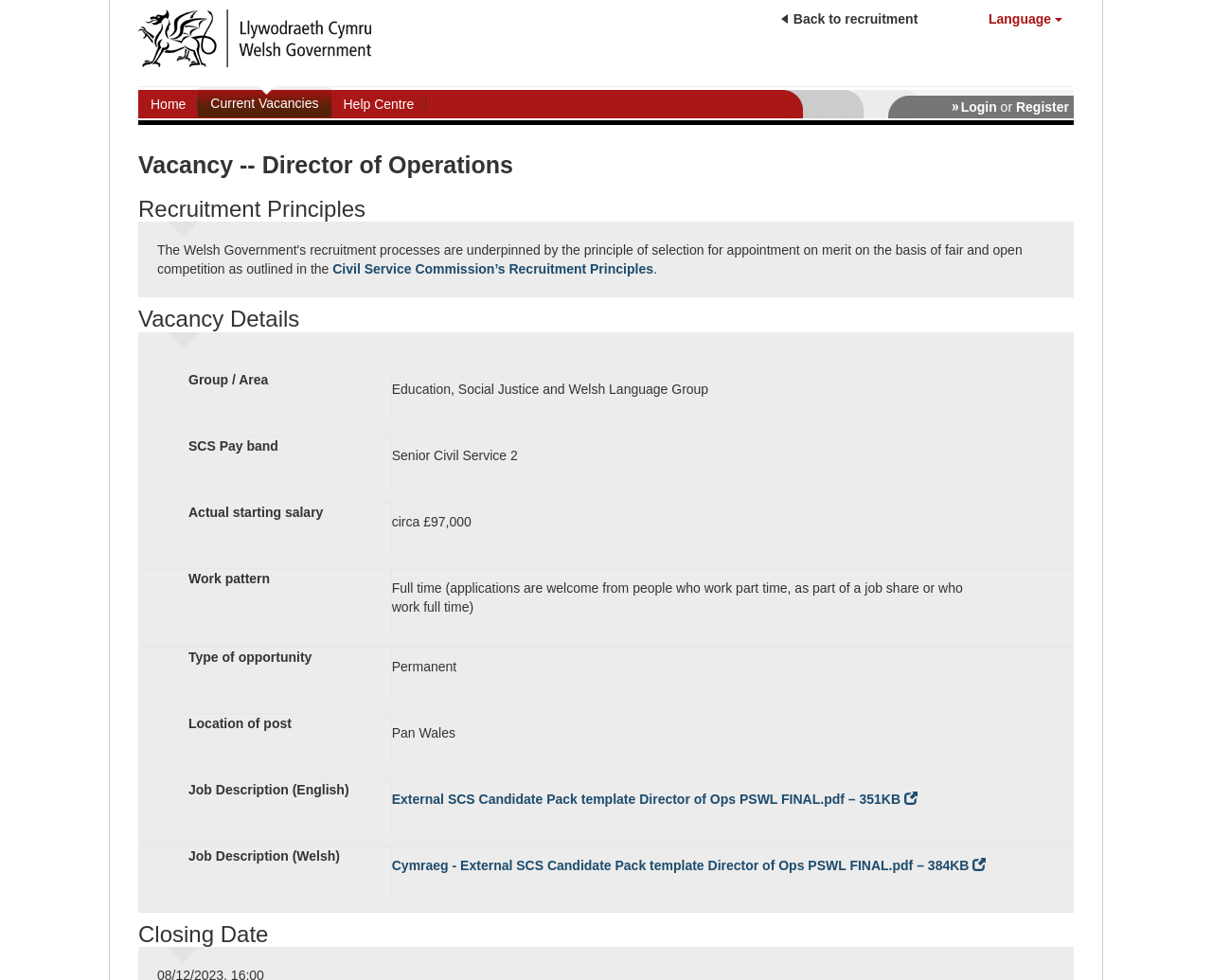What is the job title of the vacancy? Refer to the image and provide a one-word or short phrase answer.

Director of Operations